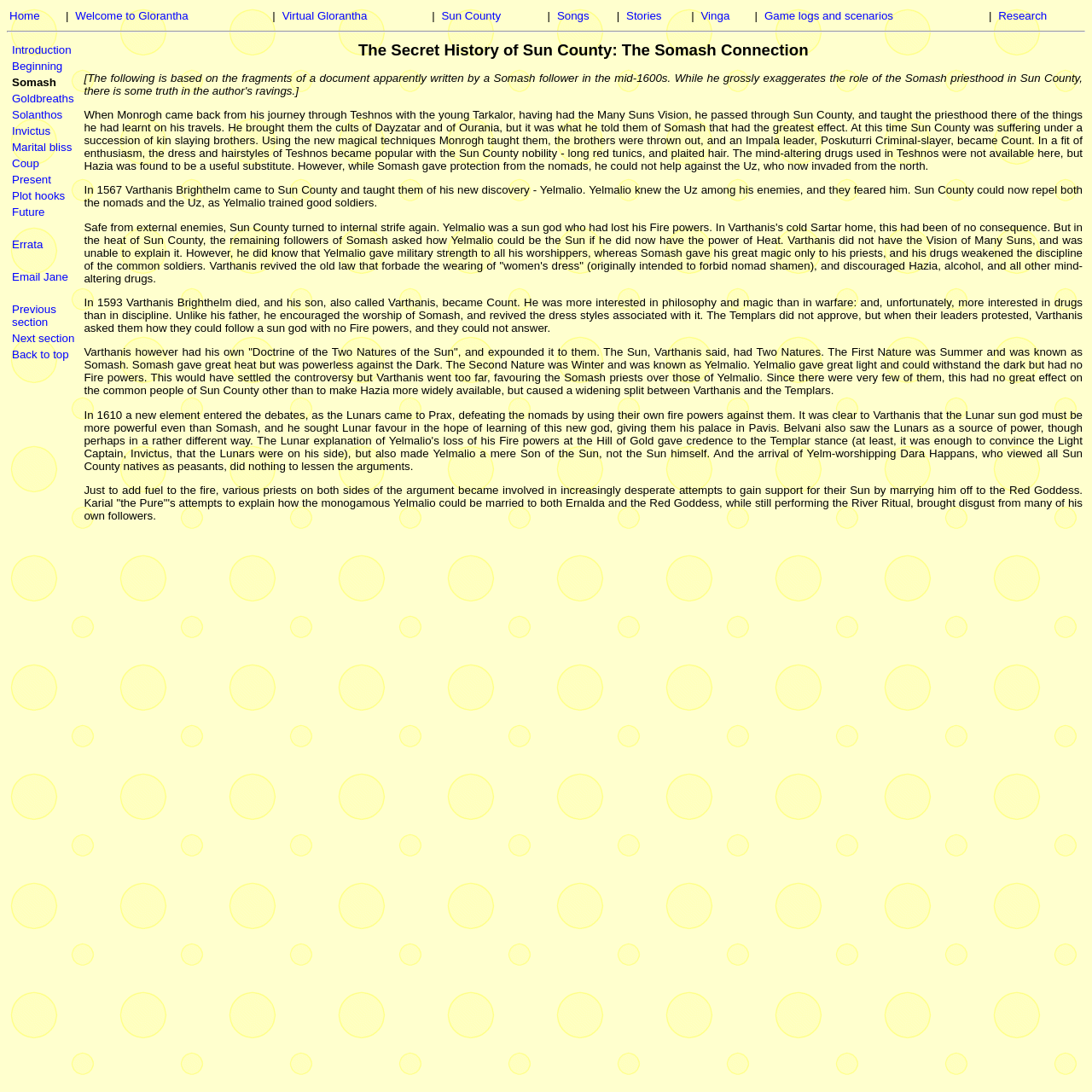Show the bounding box coordinates for the element that needs to be clicked to execute the following instruction: "View Sun County". Provide the coordinates in the form of four float numbers between 0 and 1, i.e., [left, top, right, bottom].

[0.404, 0.009, 0.459, 0.02]